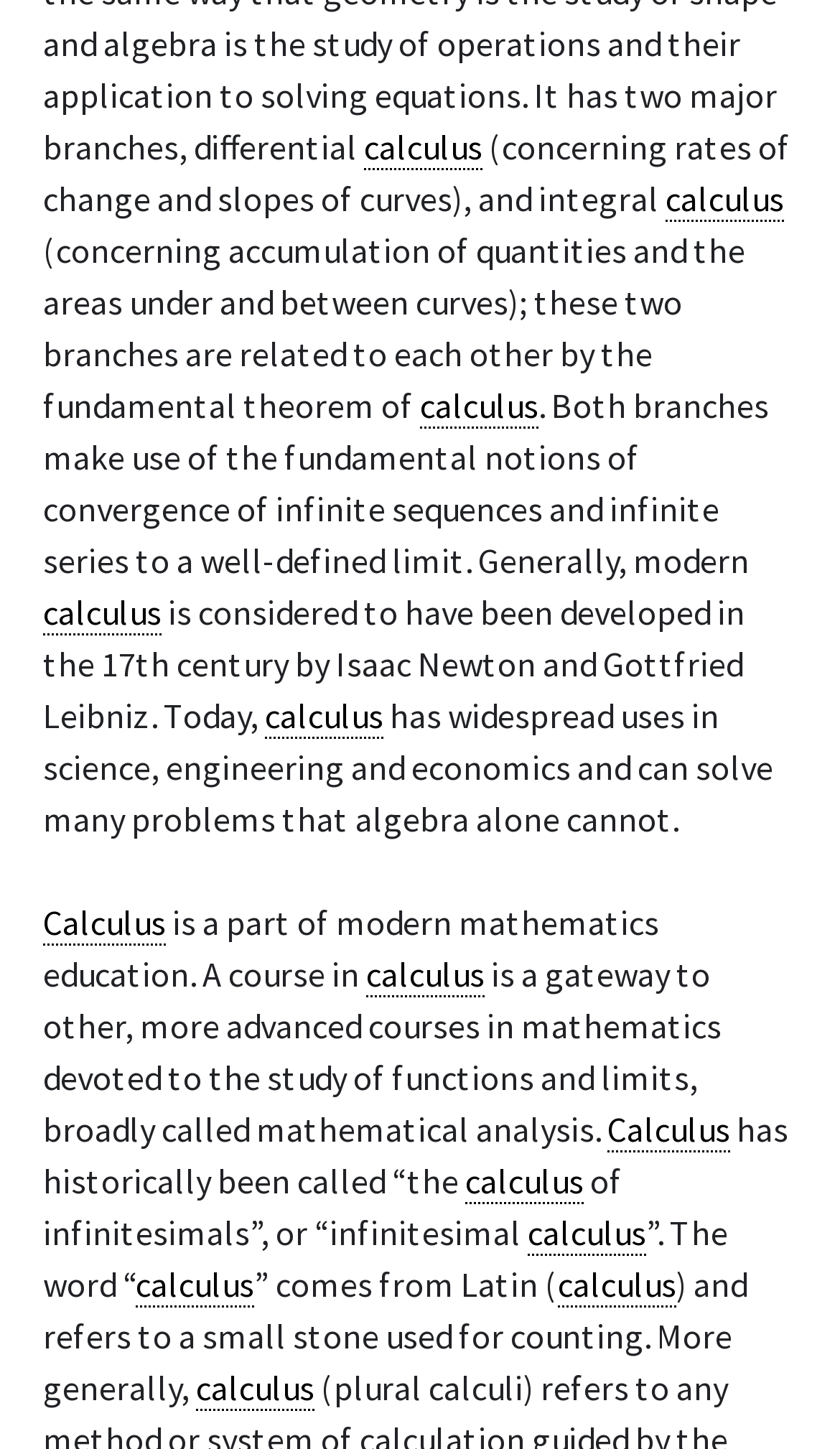Determine the bounding box for the described UI element: "calculus".

[0.554, 0.799, 0.695, 0.83]